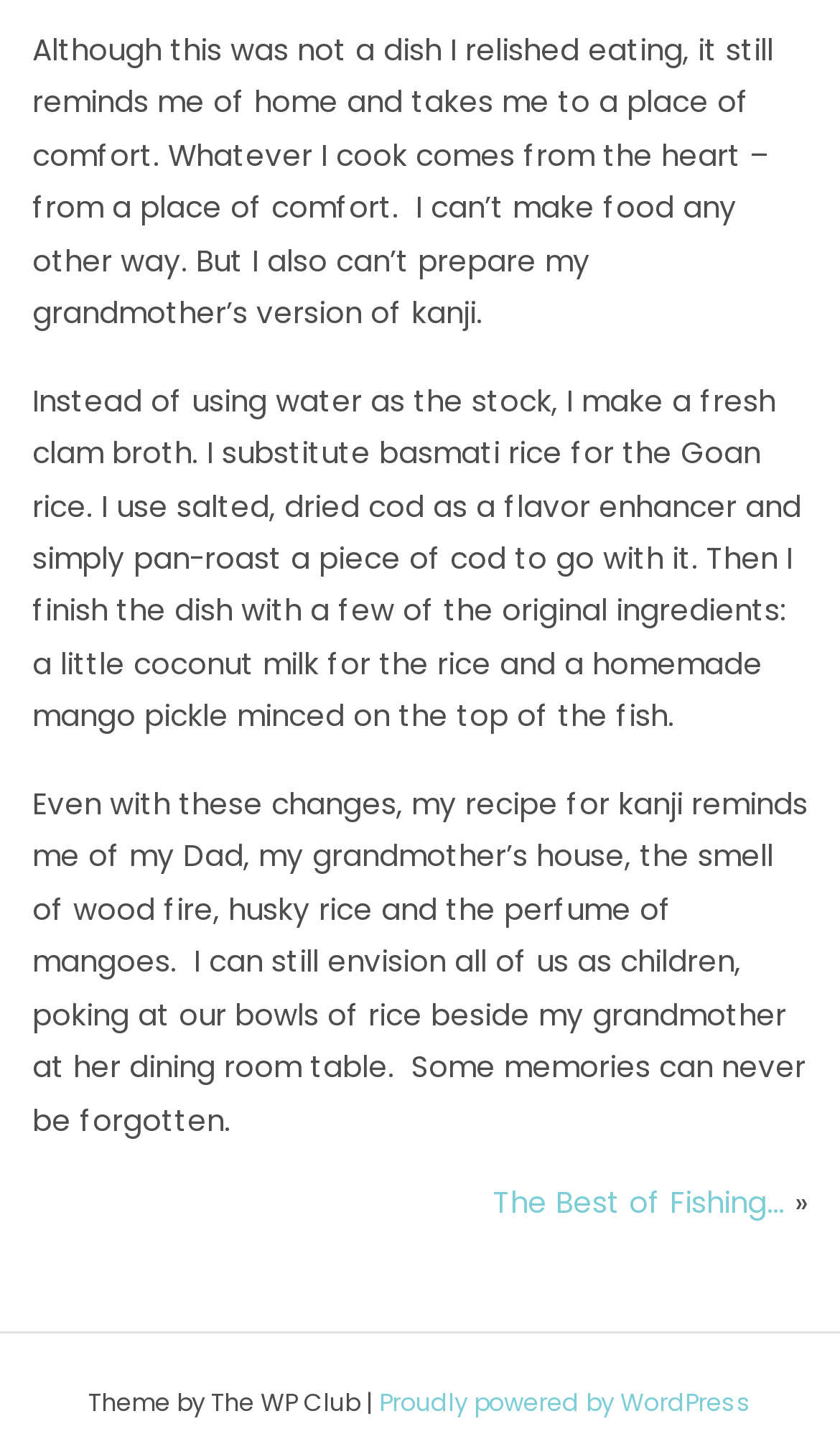What is the author's grandmother's version of kanji?
Please give a detailed answer to the question using the information shown in the image.

The author mentions that they can't prepare their grandmother's version of kanji, but they don't provide the details of what that version is.